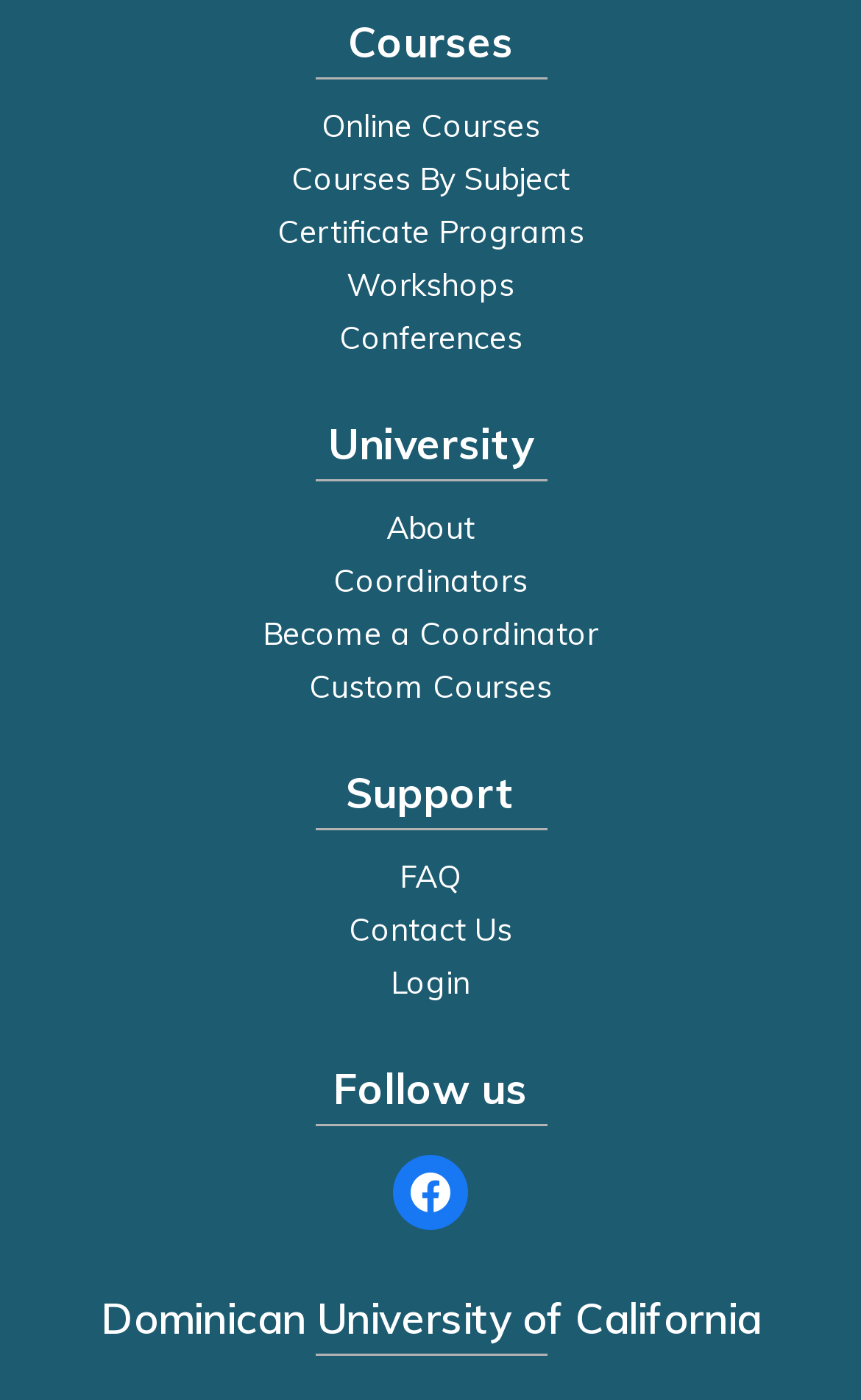Provide your answer in a single word or phrase: 
What social media platform is mentioned?

Facebook